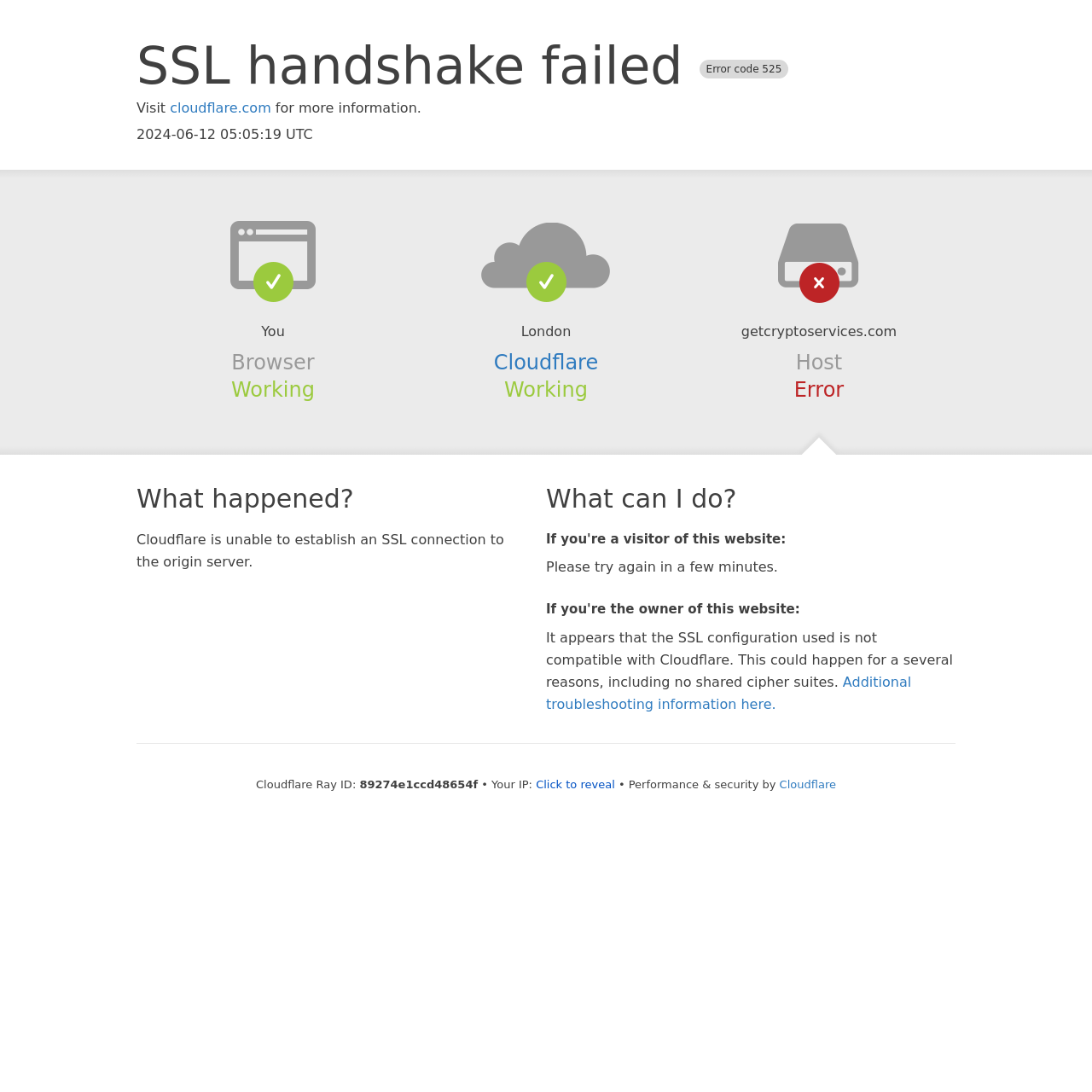Predict the bounding box coordinates of the UI element that matches this description: "cloudflare.com". The coordinates should be in the format [left, top, right, bottom] with each value between 0 and 1.

[0.156, 0.092, 0.248, 0.107]